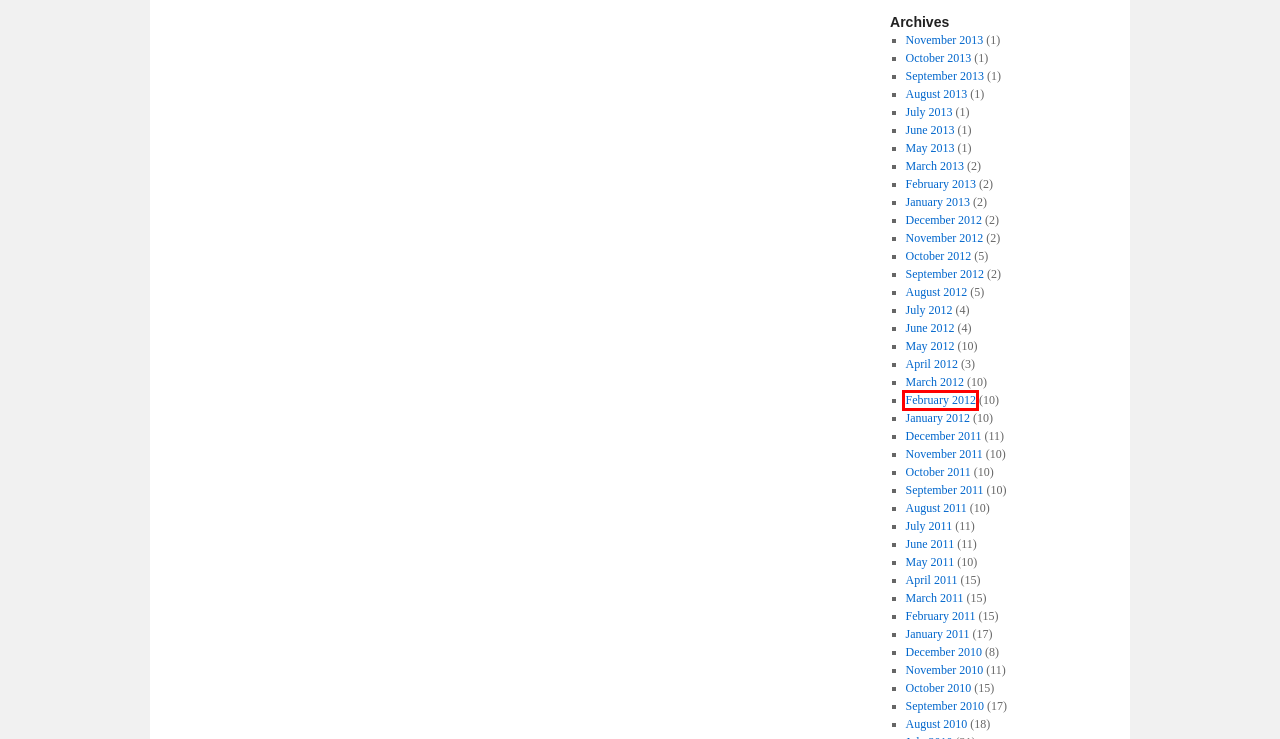You are given a webpage screenshot where a red bounding box highlights an element. Determine the most fitting webpage description for the new page that loads after clicking the element within the red bounding box. Here are the candidates:
A. August | 2013 | Capitol Gains
B. October | 2011 | Capitol Gains
C. February | 2012 | Capitol Gains
D. September | 2013 | Capitol Gains
E. August | 2012 | Capitol Gains
F. October | 2013 | Capitol Gains
G. March | 2013 | Capitol Gains
H. October | 2012 | Capitol Gains

C